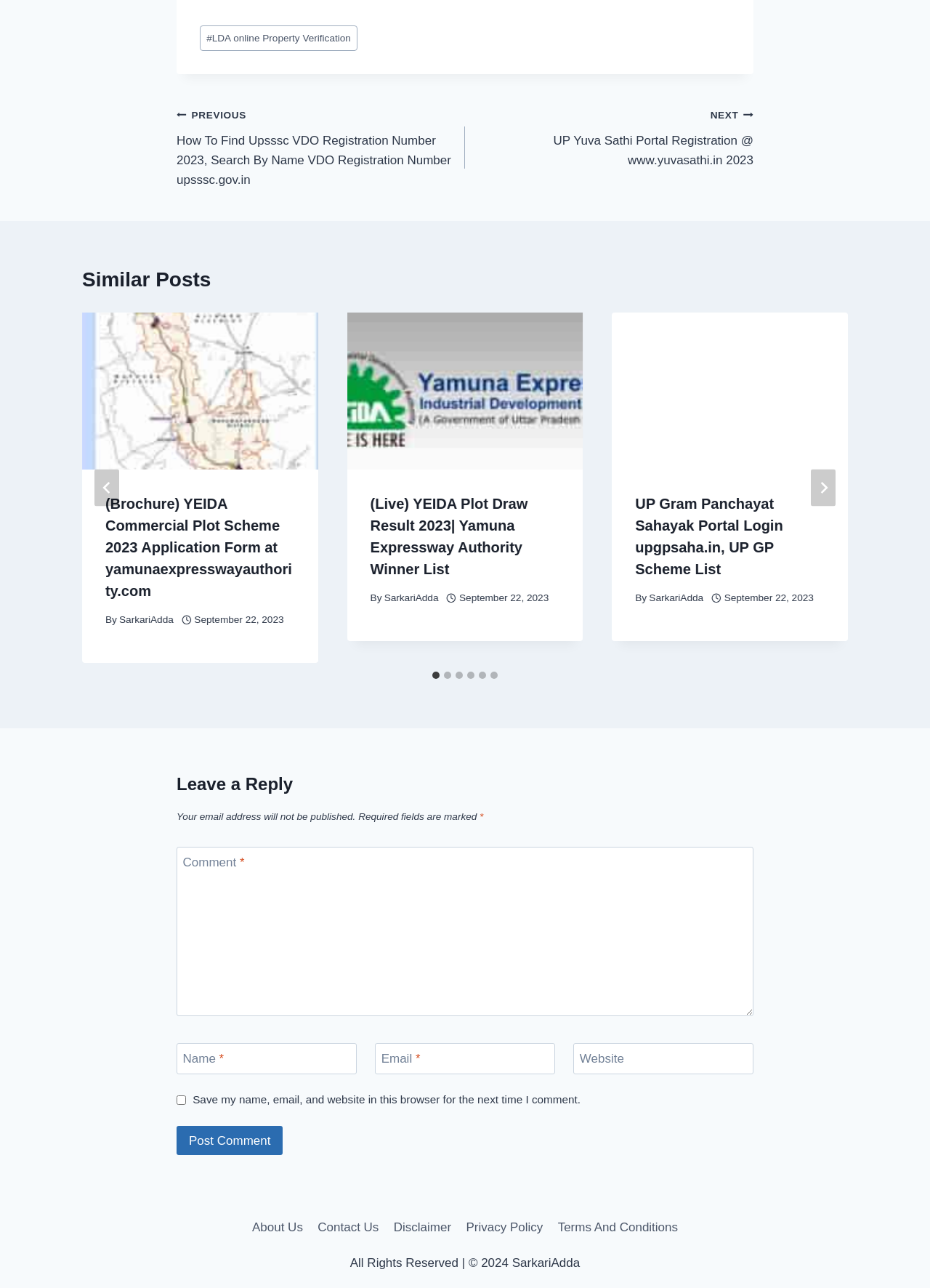Please find the bounding box coordinates of the element that needs to be clicked to perform the following instruction: "Click on the 'NEXT UP Yuva Sathi Portal Registration' link". The bounding box coordinates should be four float numbers between 0 and 1, represented as [left, top, right, bottom].

[0.5, 0.081, 0.81, 0.132]